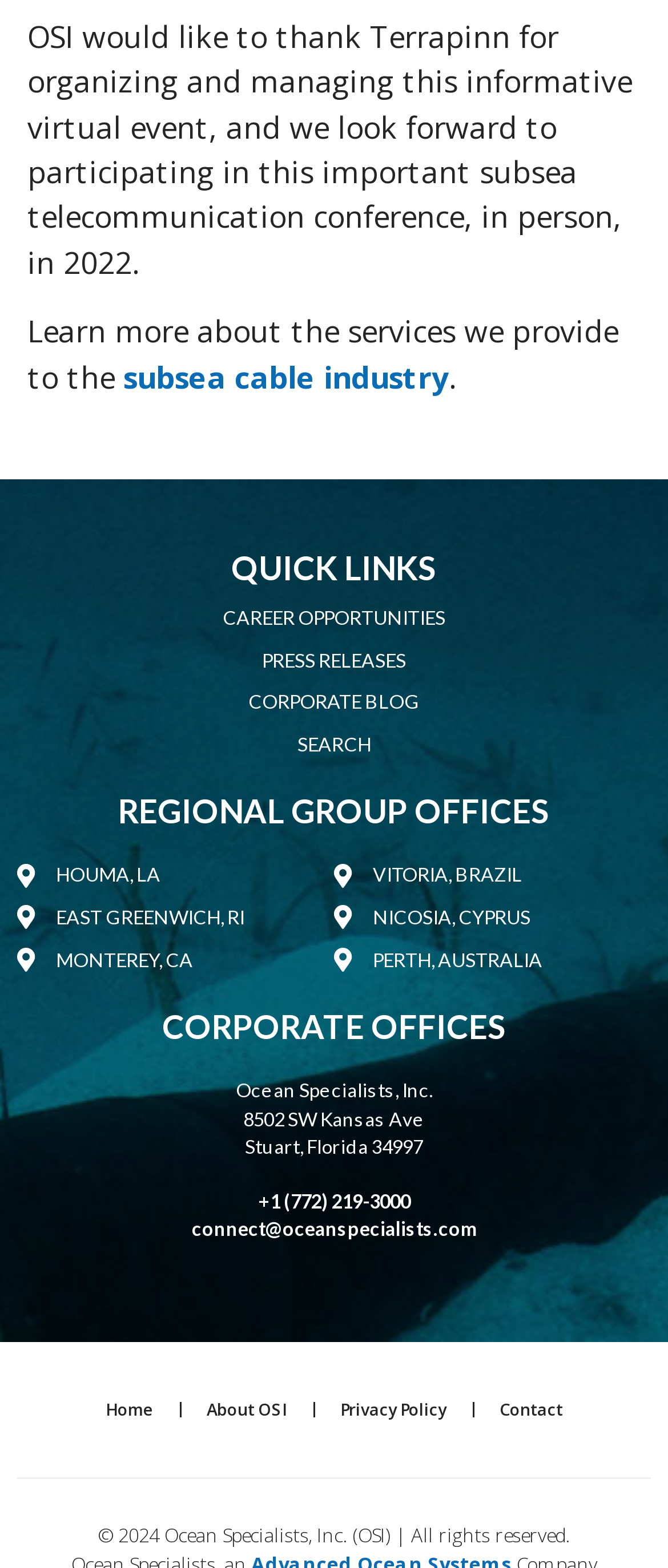Locate the bounding box coordinates of the area to click to fulfill this instruction: "contact OSI". The bounding box should be presented as four float numbers between 0 and 1, in the order [left, top, right, bottom].

[0.287, 0.777, 0.713, 0.791]